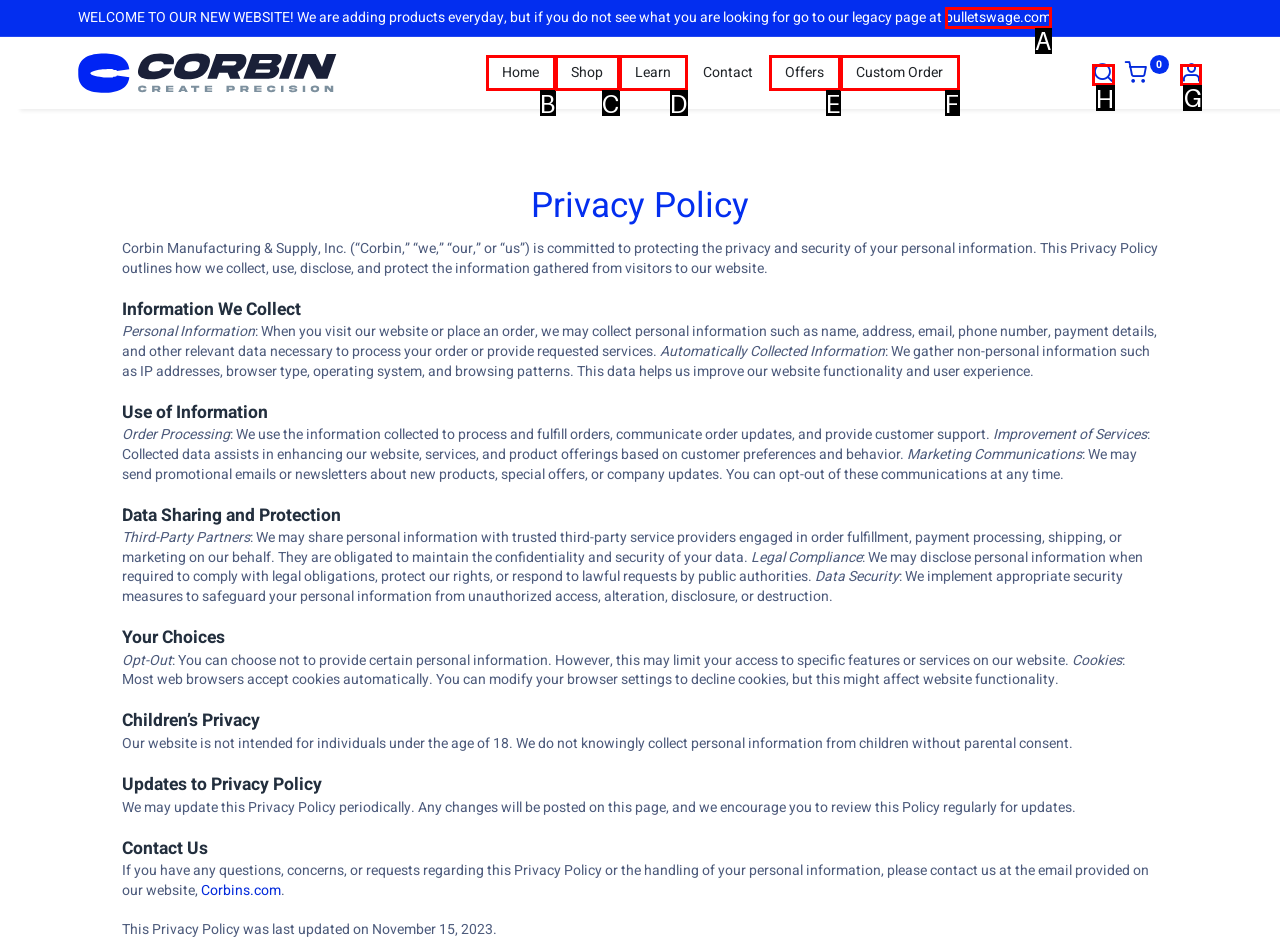Decide which letter you need to select to fulfill the task: View Account Info
Answer with the letter that matches the correct option directly.

G